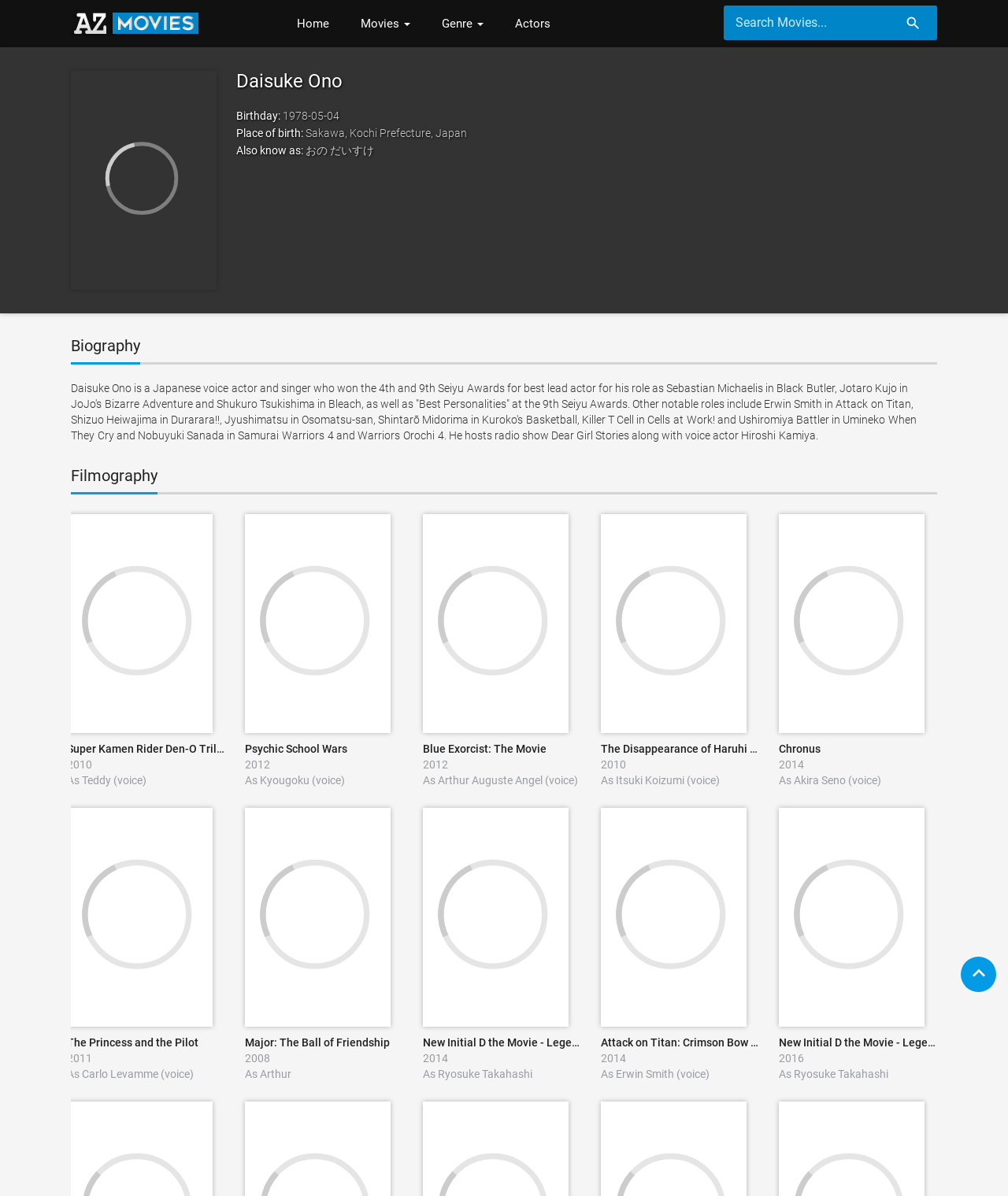Identify and provide the bounding box coordinates of the UI element described: "The Disappearance of Haruhi Suzumiya". The coordinates should be formatted as [left, top, right, bottom], with each number being a float between 0 and 1.

[0.596, 0.621, 0.792, 0.631]